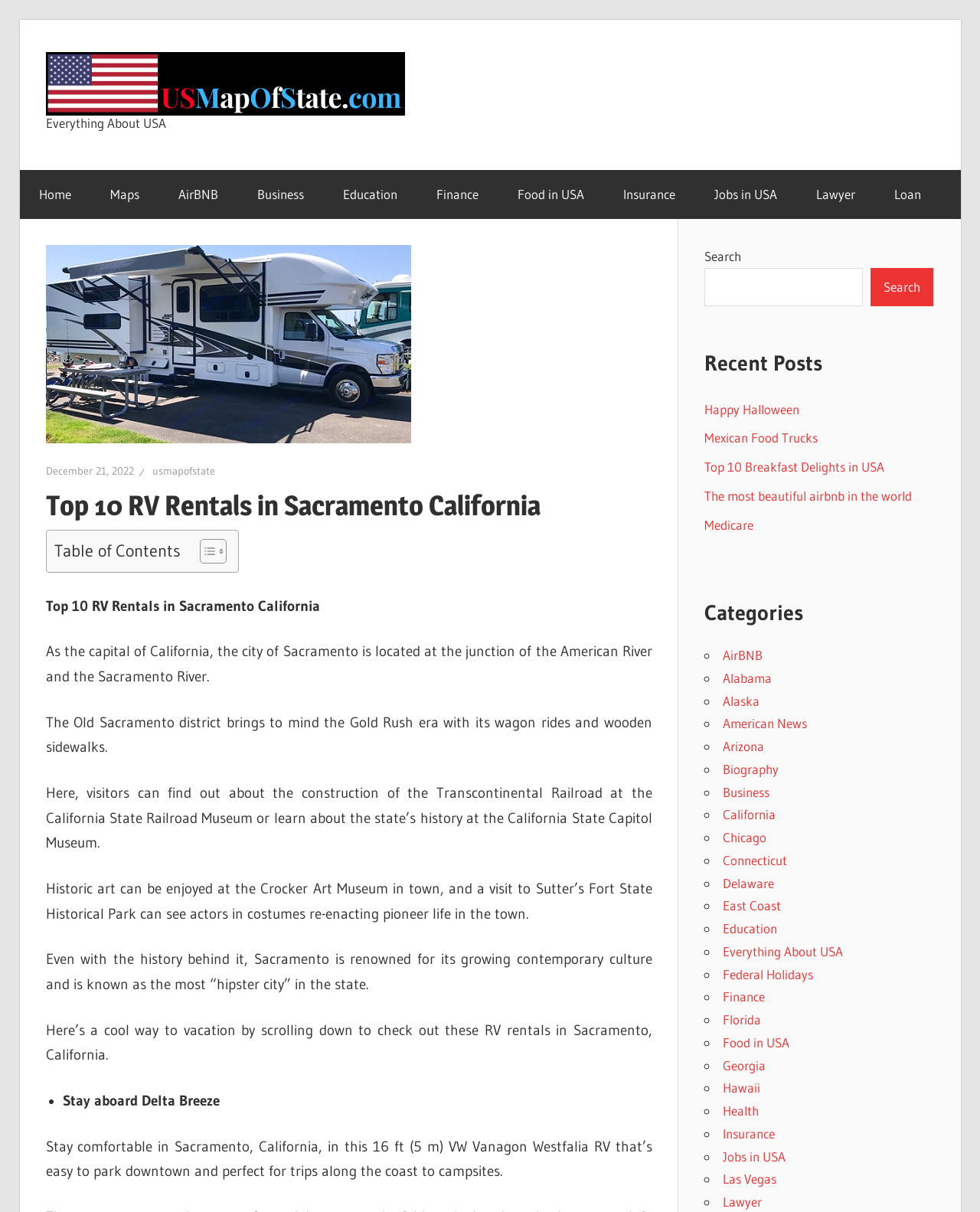What is the function of the search box?
Using the image, respond with a single word or phrase.

To search the website